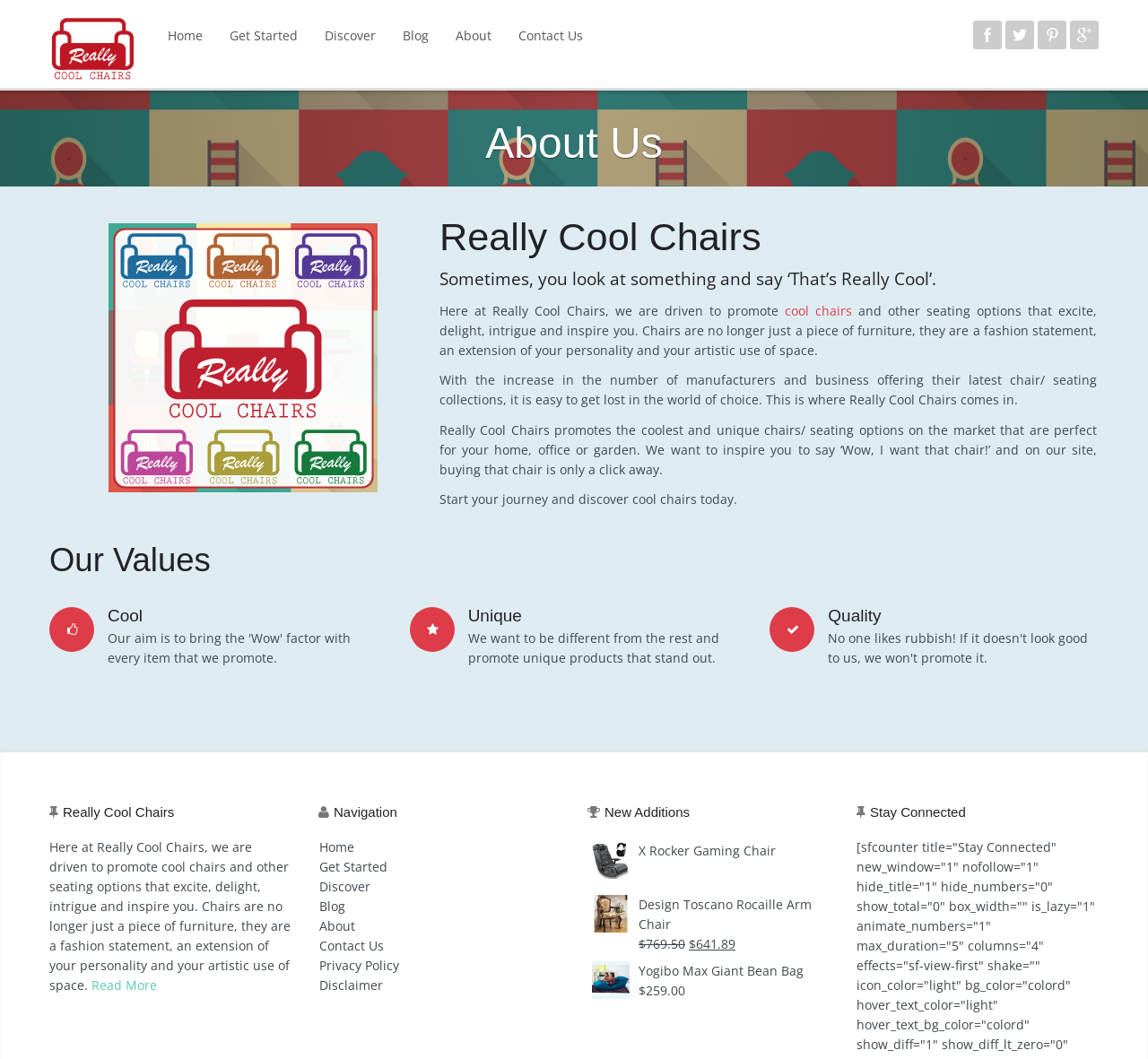Utilize the information from the image to answer the question in detail:
What is the name of the first new addition?

I looked at the links under the ' New Additions' heading and found the first link is 'X Rocker Gaming Chair X Rocker Gaming Chair', so the name of the first new addition is 'X Rocker Gaming Chair'.